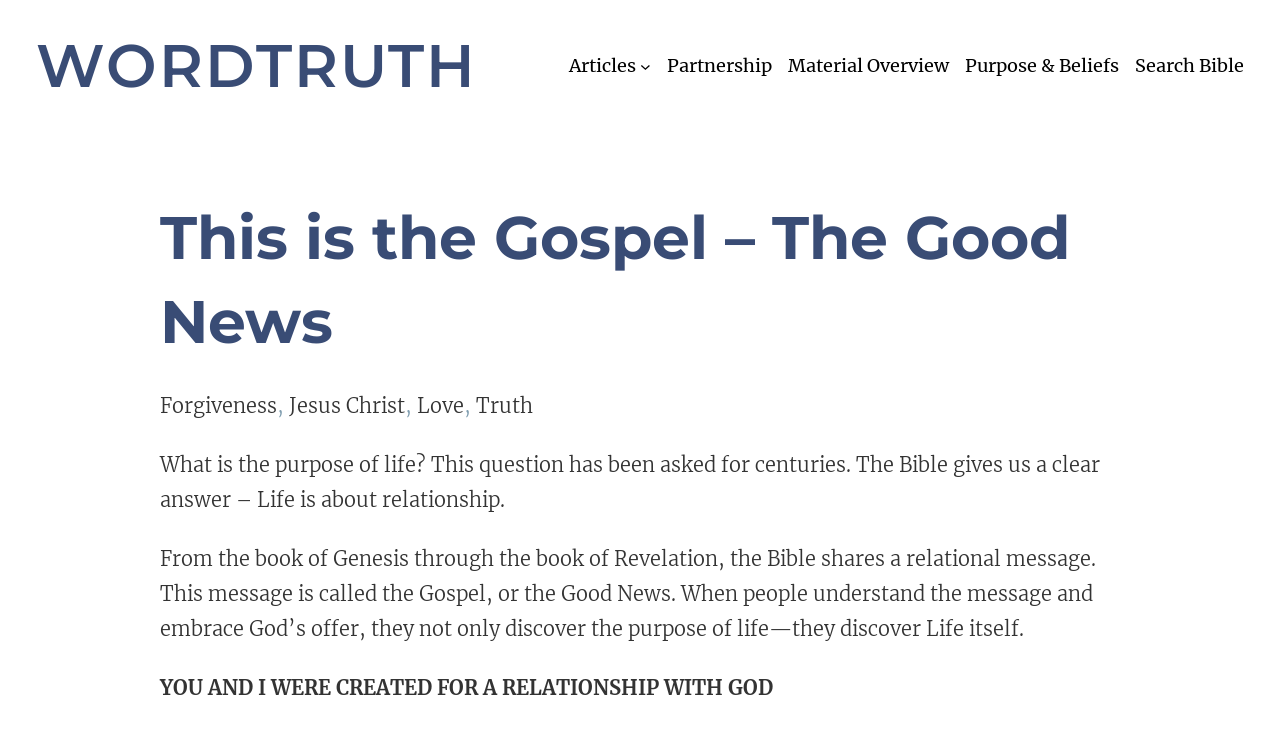Please reply with a single word or brief phrase to the question: 
What is the main topic of this webpage?

The Gospel